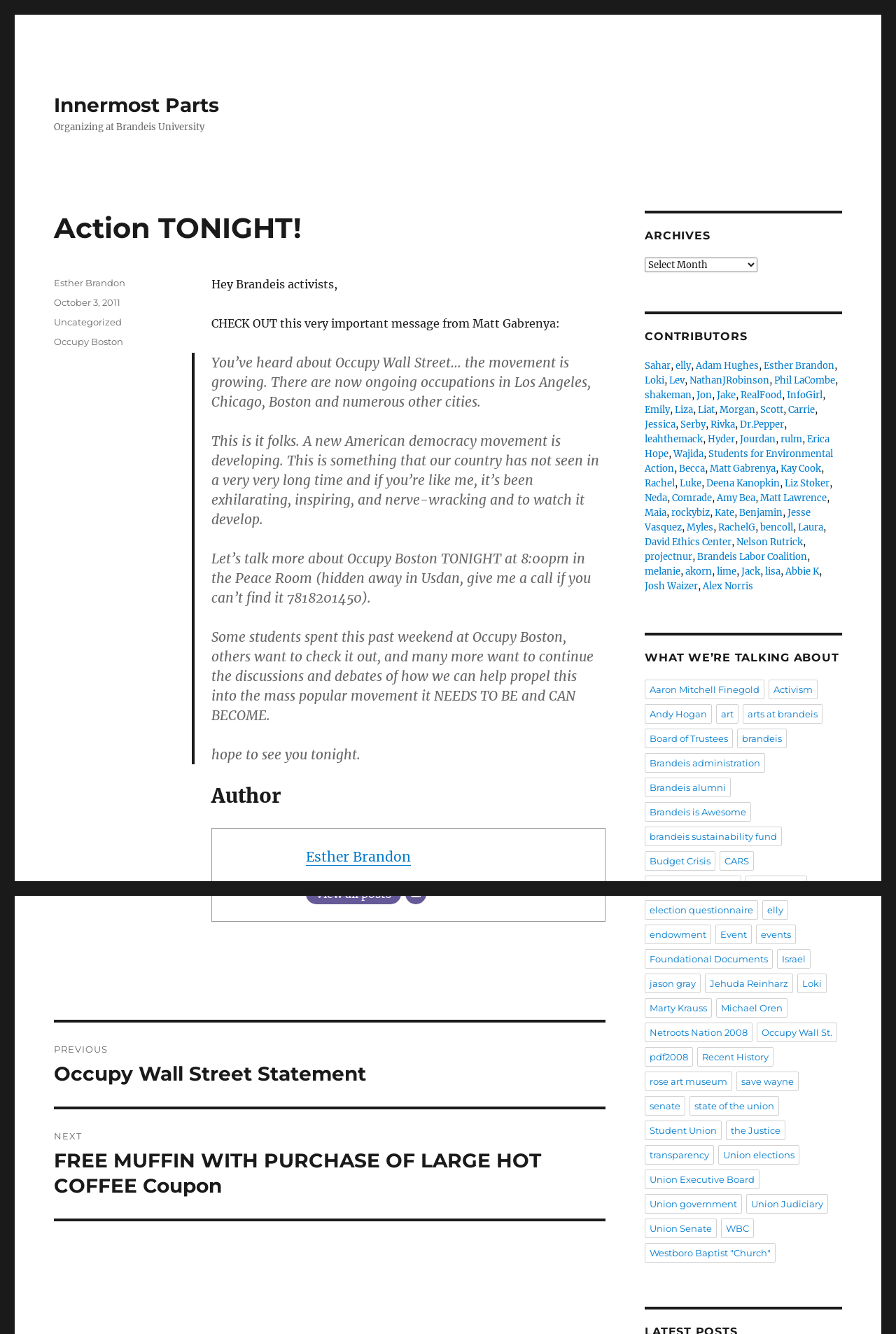How many contributors are listed on this webpage?
Observe the image and answer the question with a one-word or short phrase response.

23